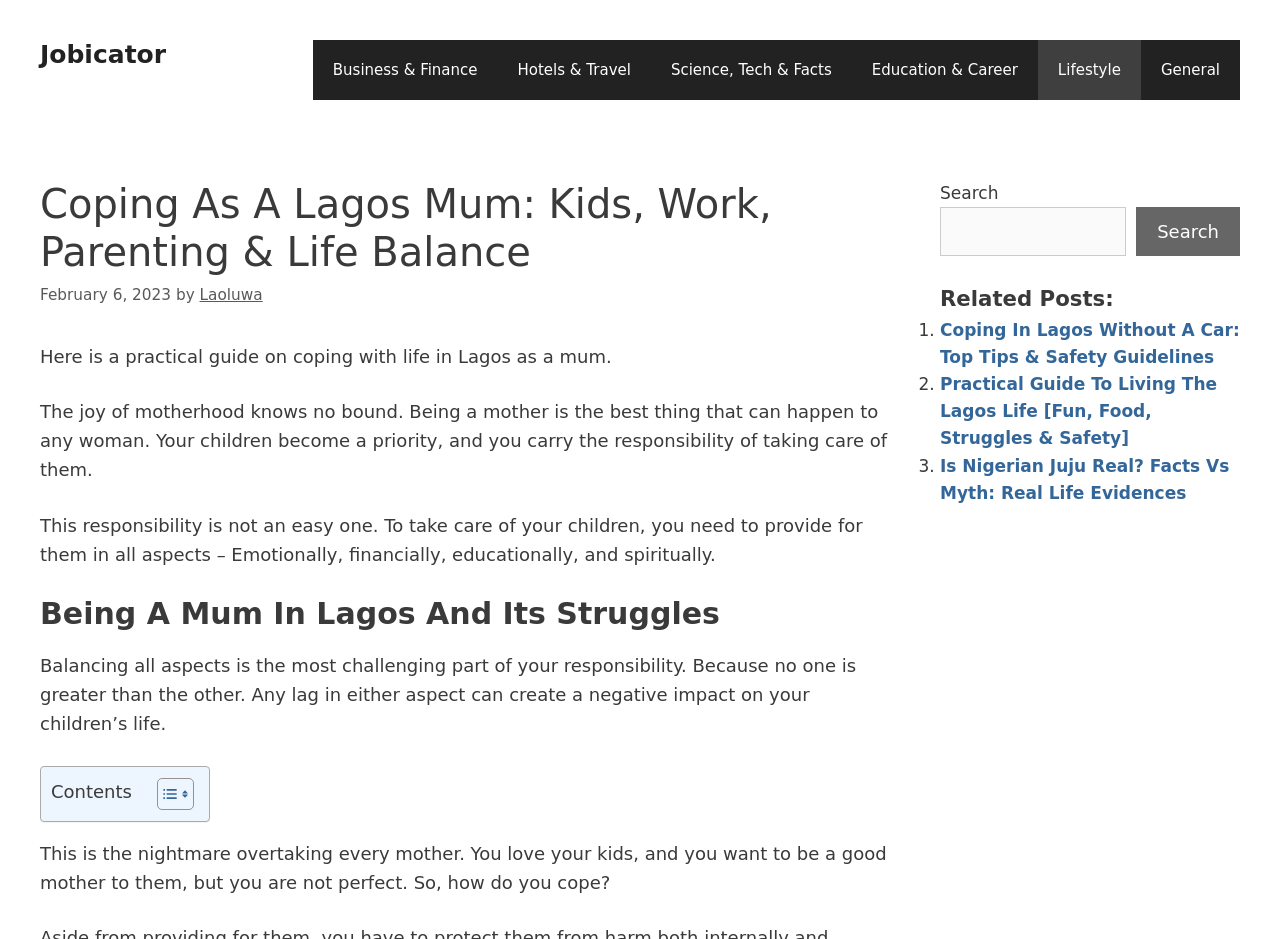Identify the bounding box for the described UI element: "Client’s Feedback".

None